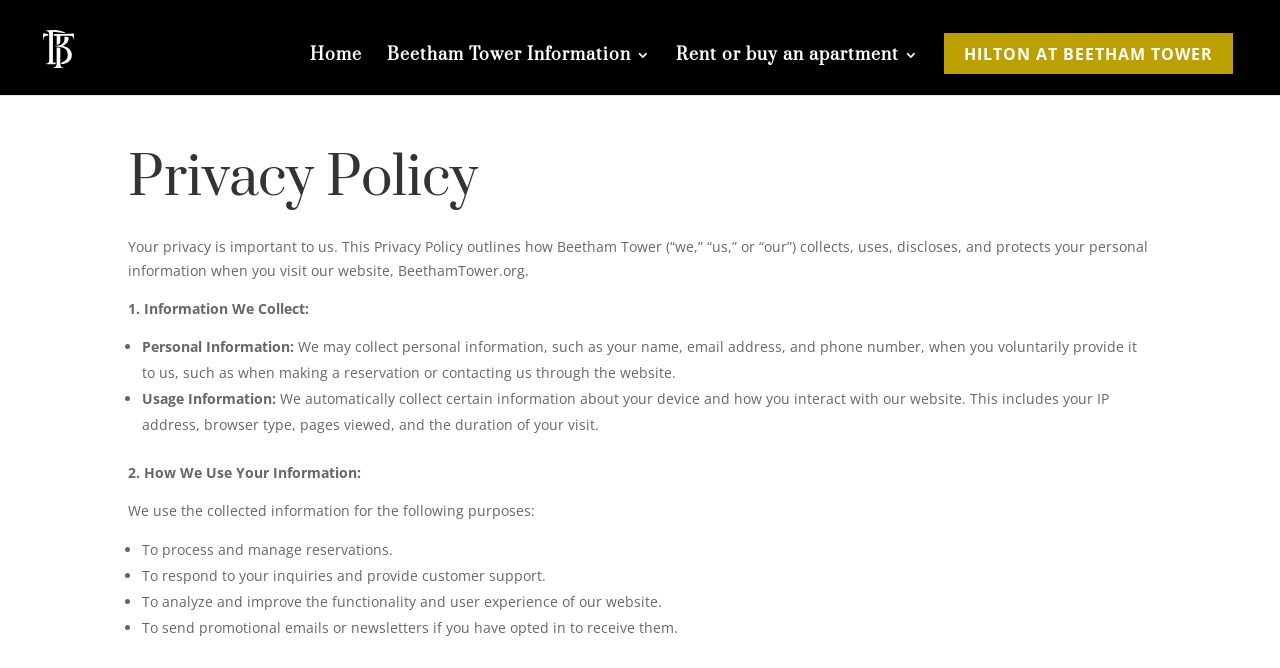Utilize the details in the image to give a detailed response to the question: What is the topic of the webpage?

The answer can be found by looking at the main heading of the webpage, which reads 'Privacy Policy', and the content of the webpage, which outlines how Beetham Tower collects, uses, discloses, and protects user information.